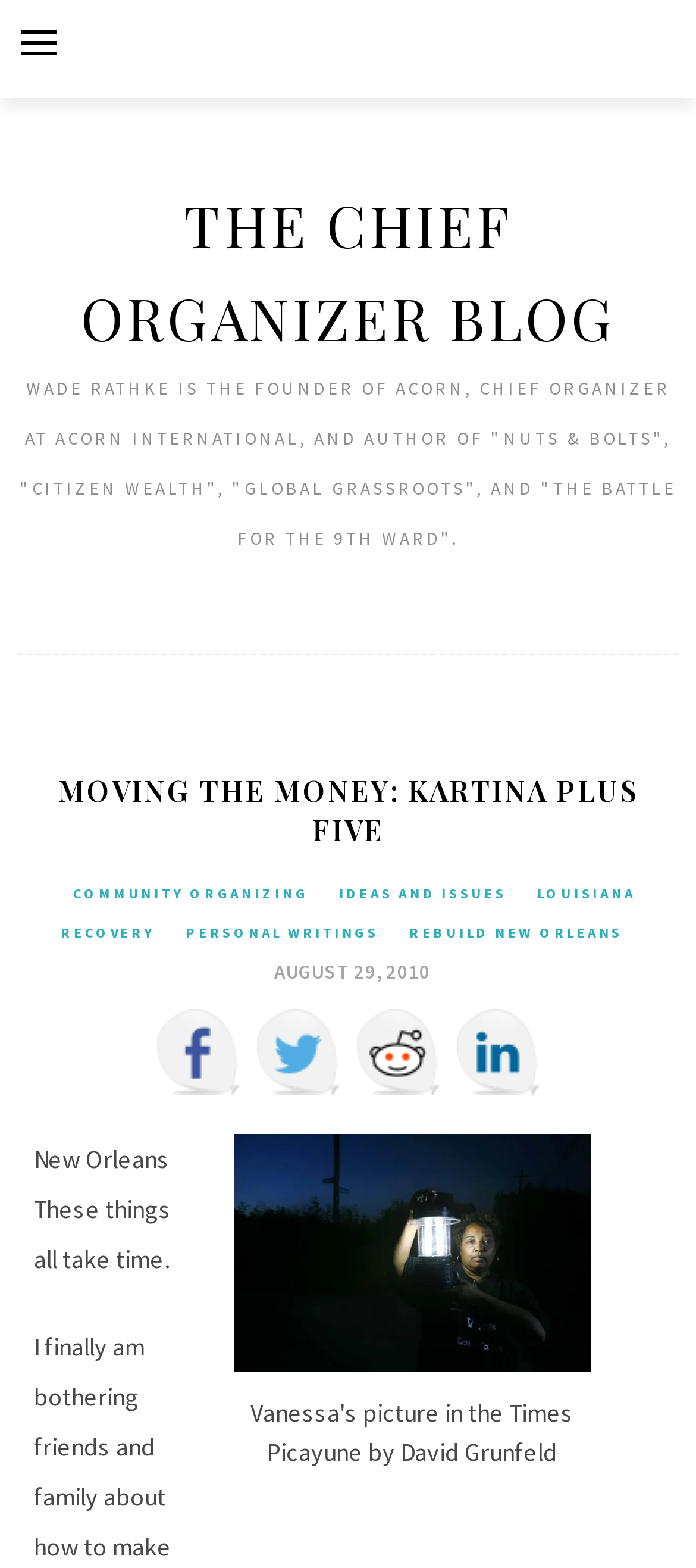Who is the founder of ACORN?
Please give a detailed and thorough answer to the question, covering all relevant points.

I found the answer in the StaticText element that describes Wade Rathke as the founder of ACORN, which is located near the top of the page.